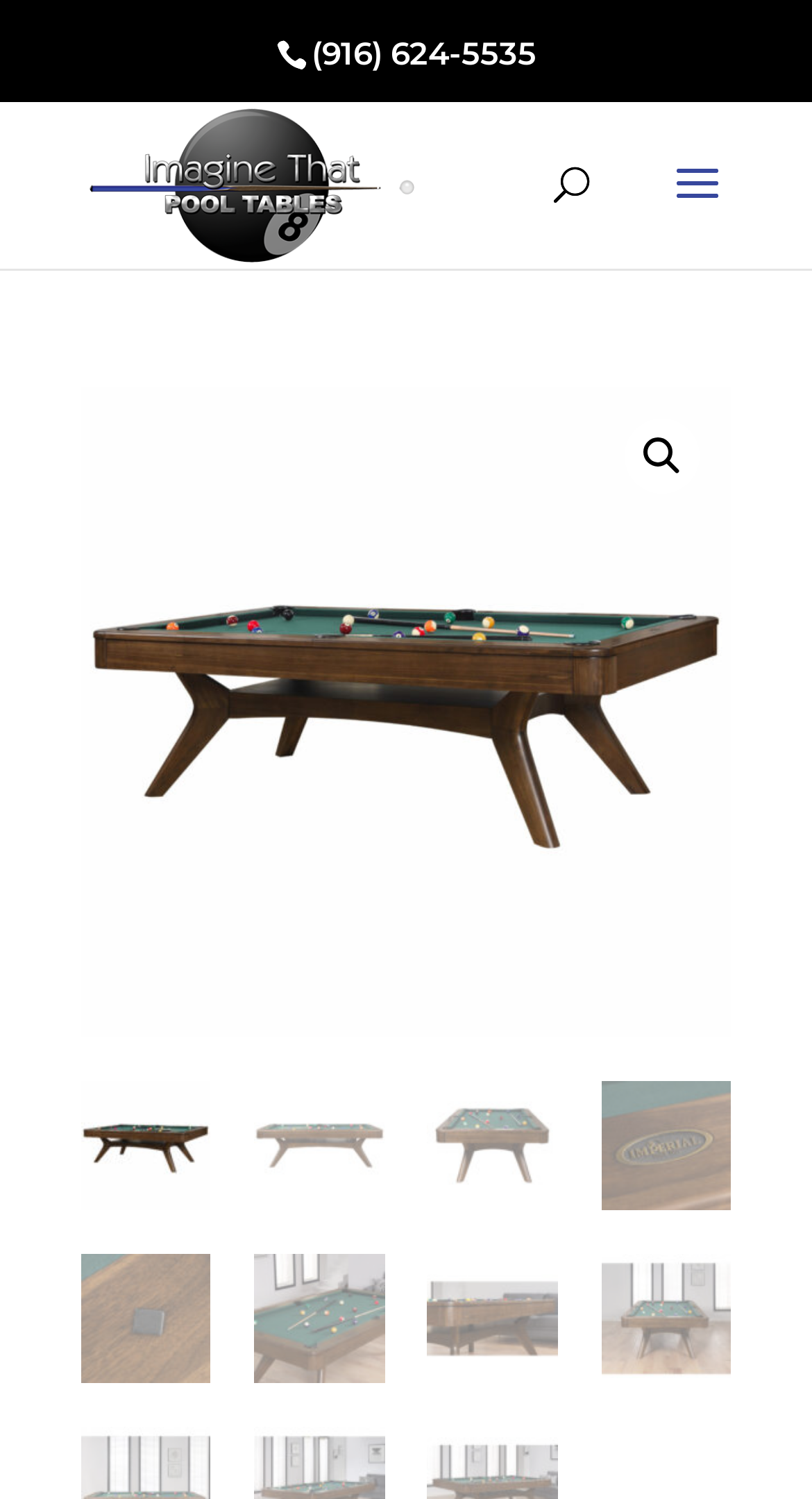Is there a link to Imagine That Pool Tables on the webpage?
Refer to the image and provide a one-word or short phrase answer.

Yes